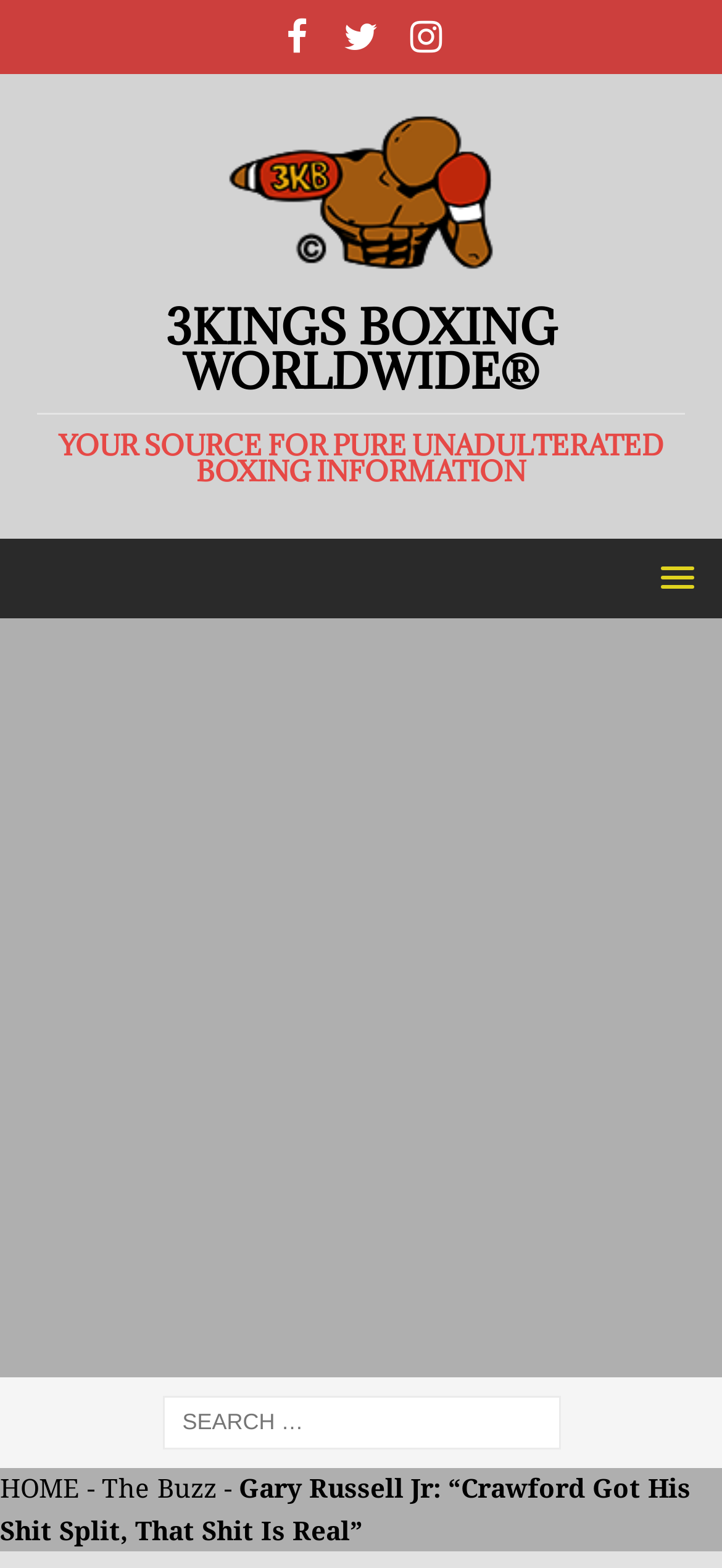What are the main sections of the webpage?
Identify the answer in the screenshot and reply with a single word or phrase.

HOME, The Buzz